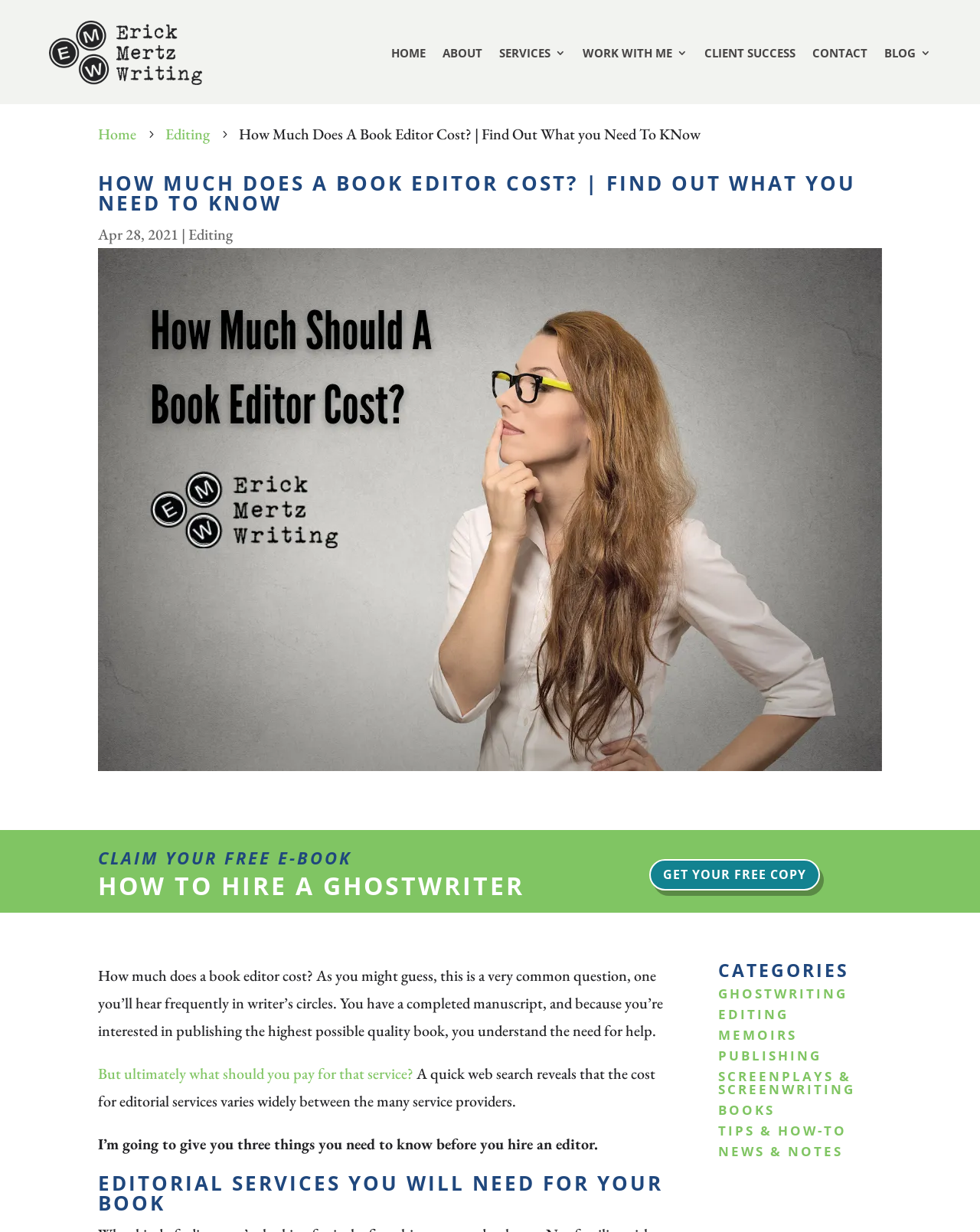Carefully observe the image and respond to the question with a detailed answer:
What is the topic of the blog post?

I determined the topic of the blog post by reading the heading 'HOW MUCH DOES A BOOK EDITOR COST? | FIND OUT WHAT YOU NEED TO KNOW' and the surrounding text, which discusses the cost of hiring a book editor.